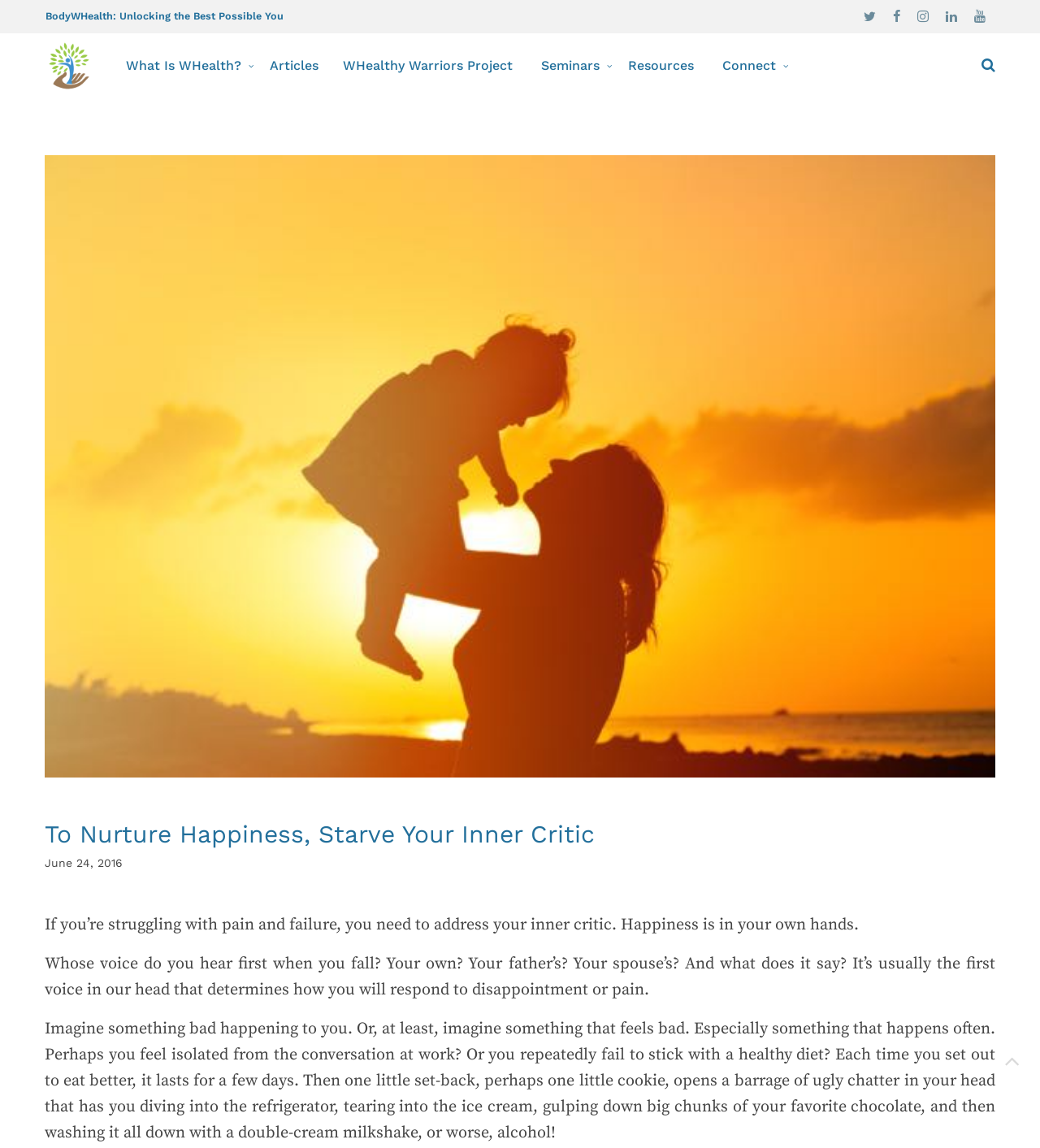What is the author's advice for responding to disappointment or pain?
Using the image, give a concise answer in the form of a single word or short phrase.

Address your inner critic